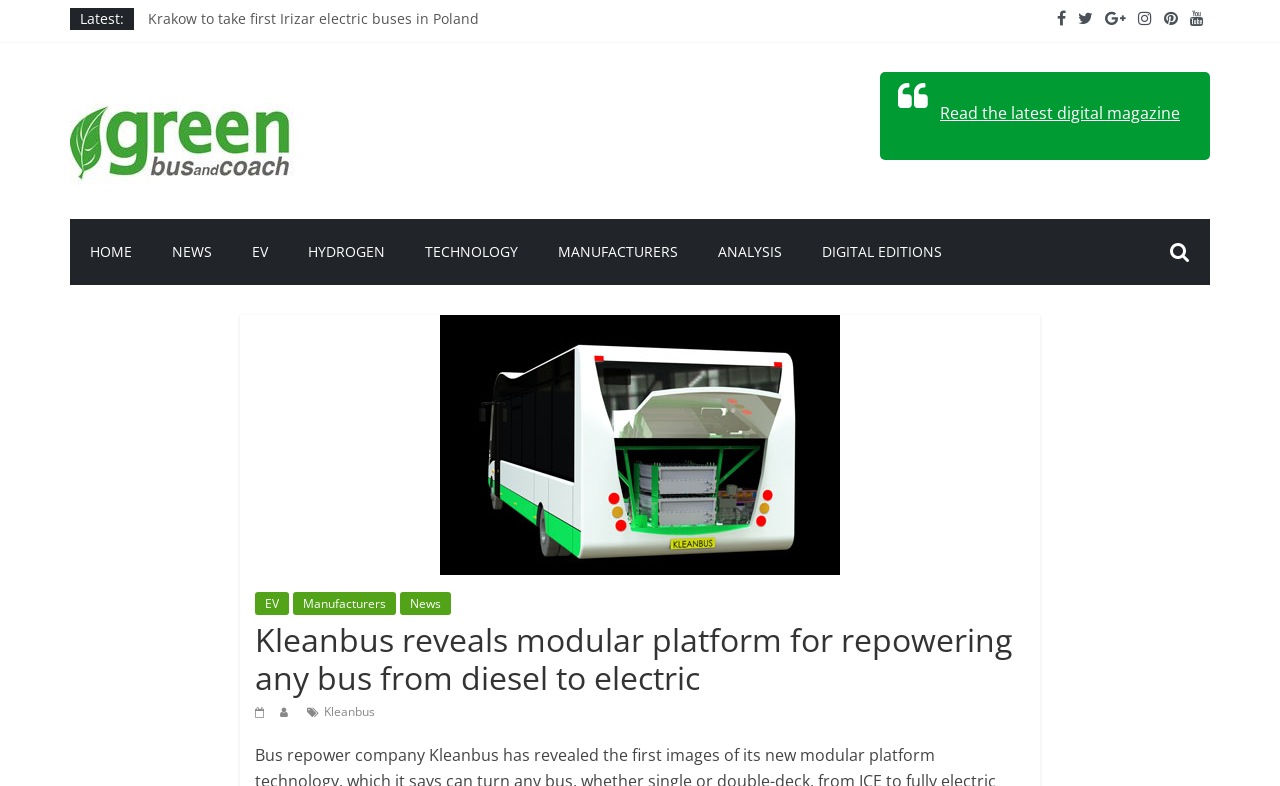Give a one-word or short phrase answer to this question: 
What is the purpose of the blockquote element?

to promote the digital magazine